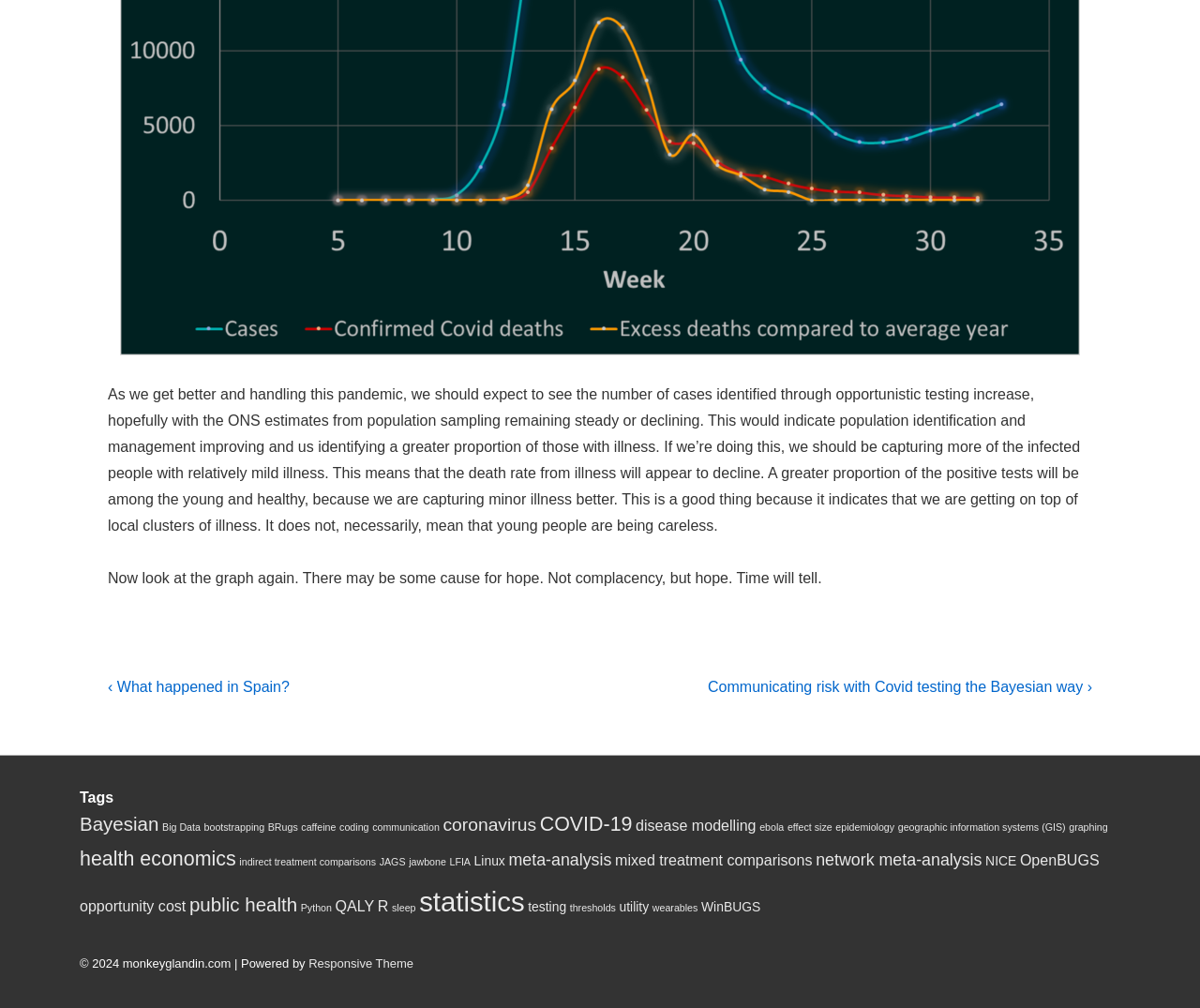Please identify the bounding box coordinates of the element I should click to complete this instruction: 'Click on the 'Tags' heading'. The coordinates should be given as four float numbers between 0 and 1, like this: [left, top, right, bottom].

[0.066, 0.782, 0.934, 0.801]